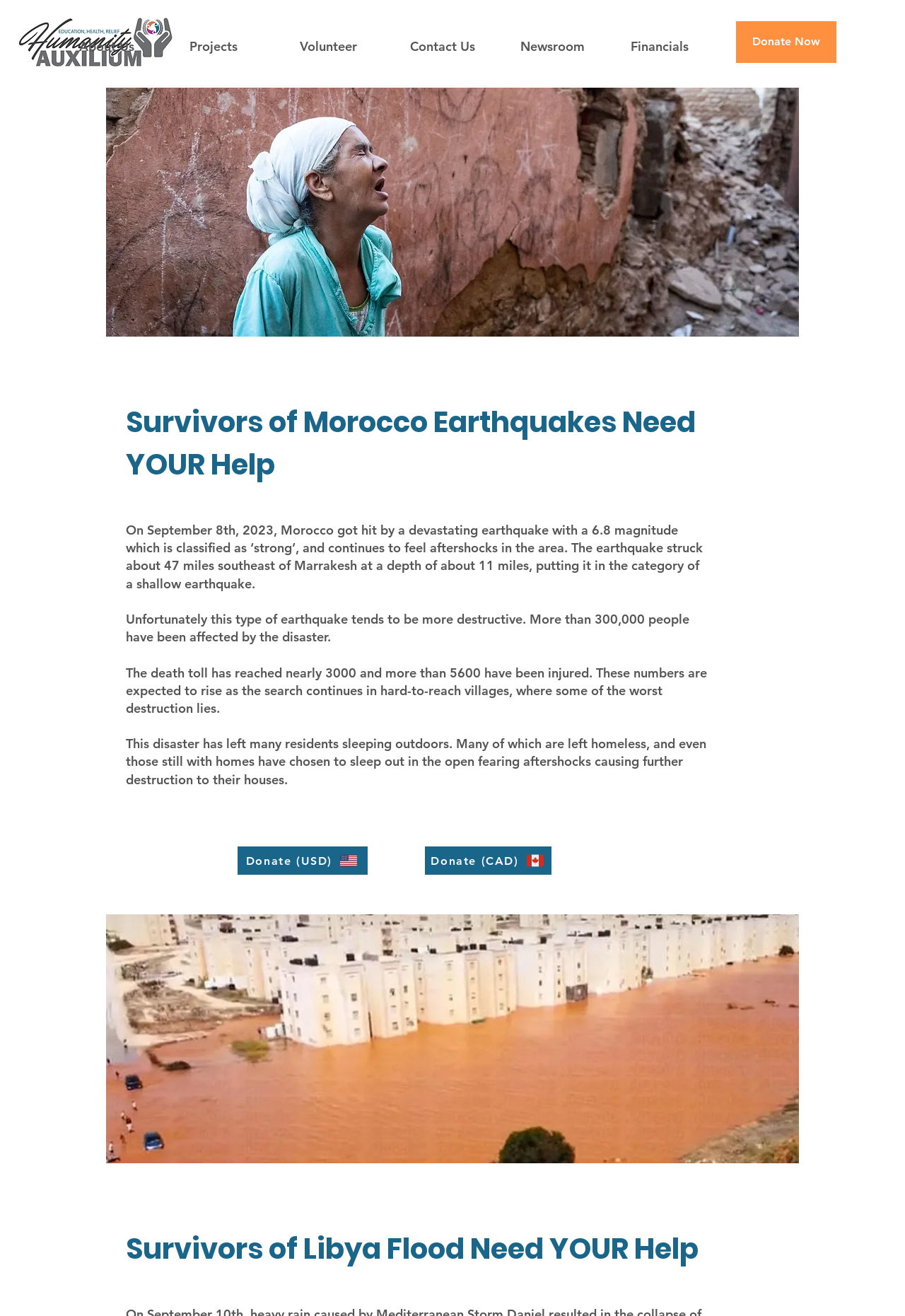How many people have been injured in the Morocco earthquake?
Examine the image and provide an in-depth answer to the question.

The number of people injured in the Morocco earthquake is mentioned in the StaticText element, which states 'The death toll has reached nearly 3000 and more than 5600 have been injured.' This text is located below the heading 'Survivors of Morocco Earthquakes Need YOUR Help'.